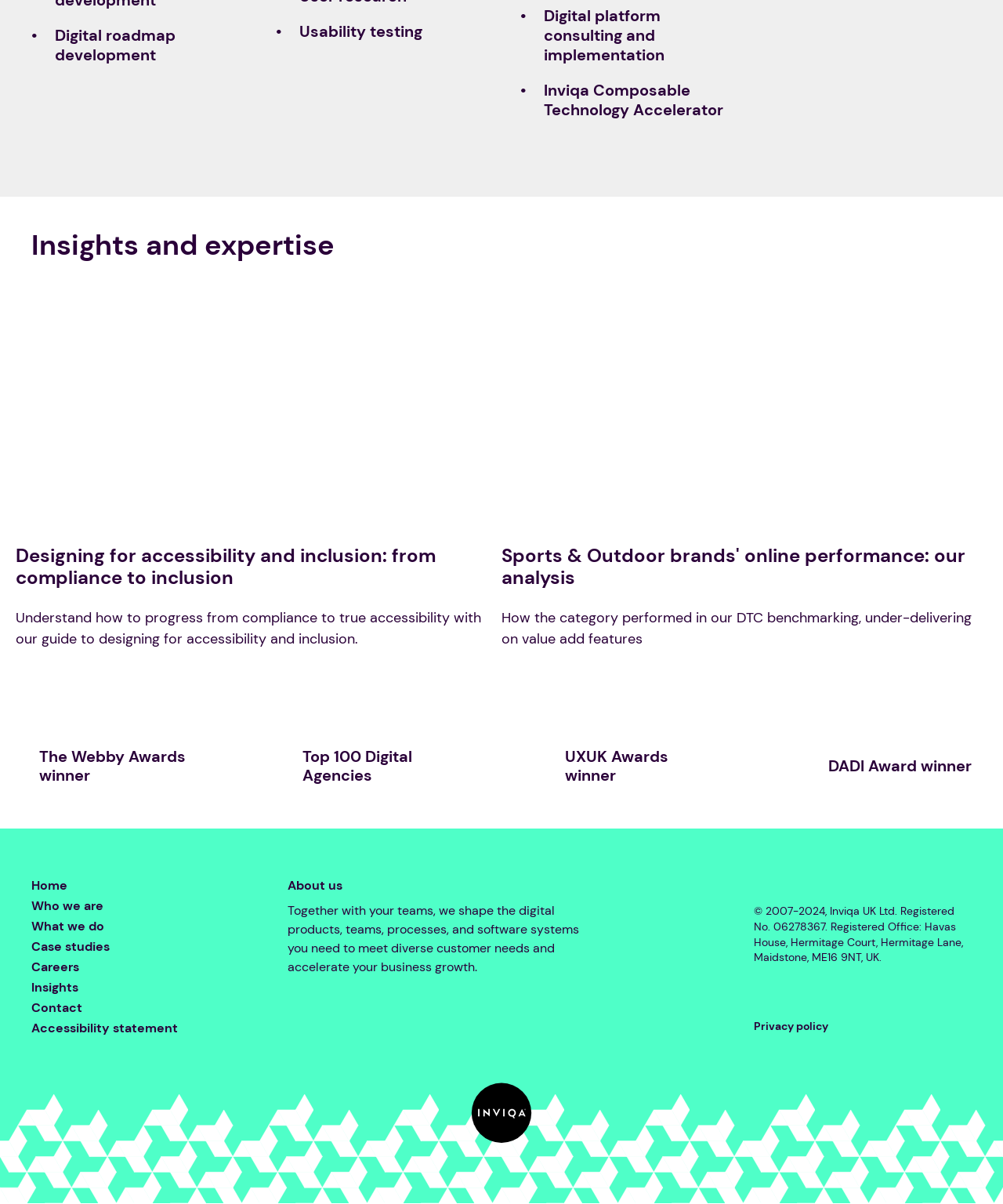Given the description Careers, predict the bounding box coordinates of the UI element. Ensure the coordinates are in the format (top-left x, top-left y, bottom-right x, bottom-right y) and all values are between 0 and 1.

[0.031, 0.796, 0.079, 0.81]